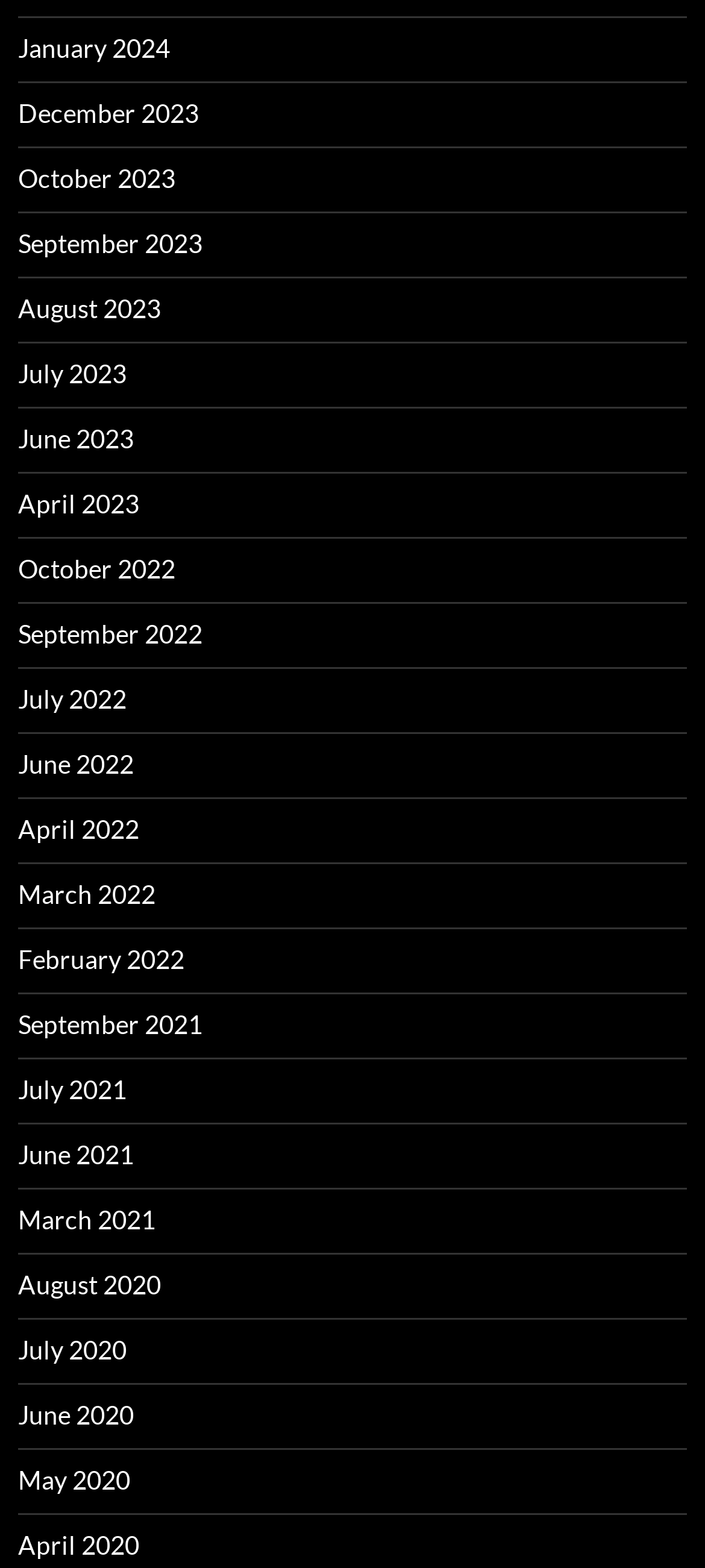Please provide the bounding box coordinates for the element that needs to be clicked to perform the following instruction: "access September 2023". The coordinates should be given as four float numbers between 0 and 1, i.e., [left, top, right, bottom].

[0.026, 0.146, 0.287, 0.165]